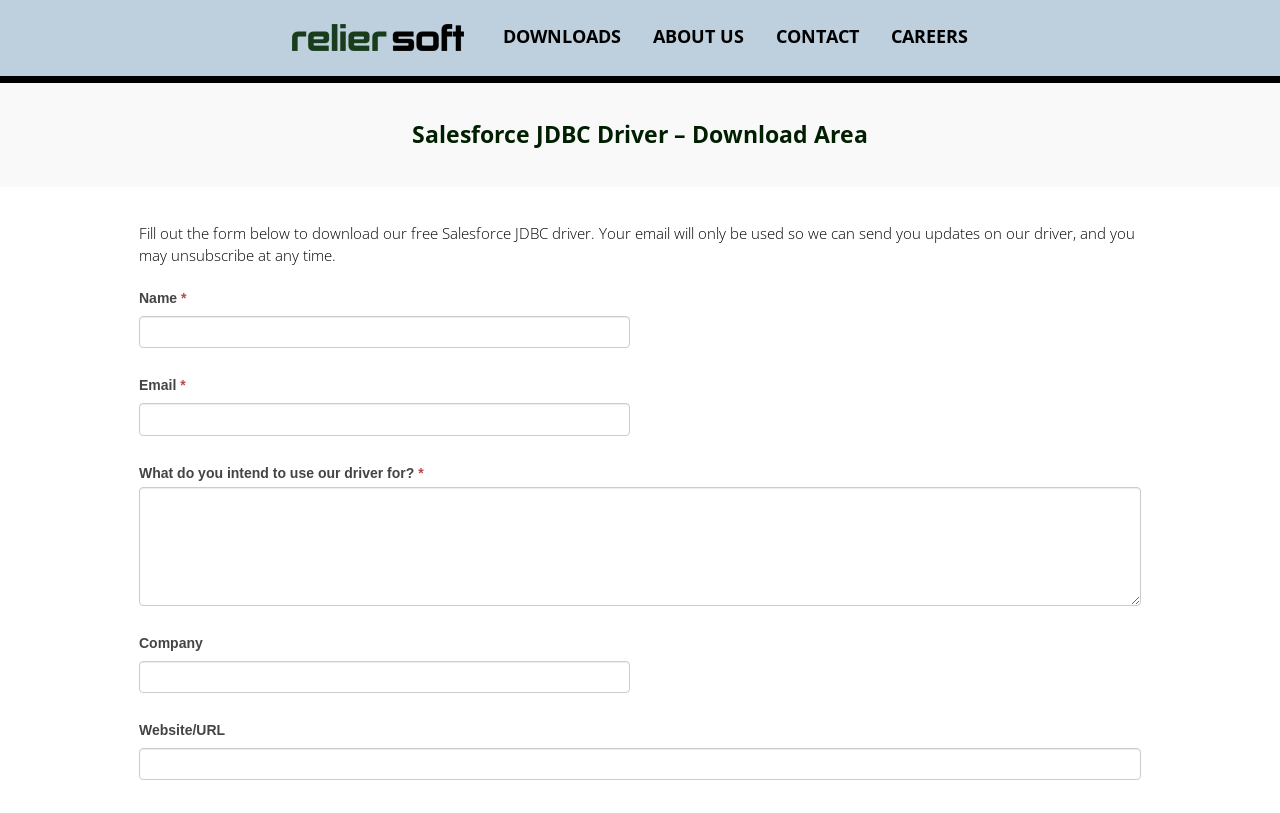Please find the bounding box coordinates of the element that you should click to achieve the following instruction: "Enter your email address". The coordinates should be presented as four float numbers between 0 and 1: [left, top, right, bottom].

[0.109, 0.496, 0.492, 0.536]